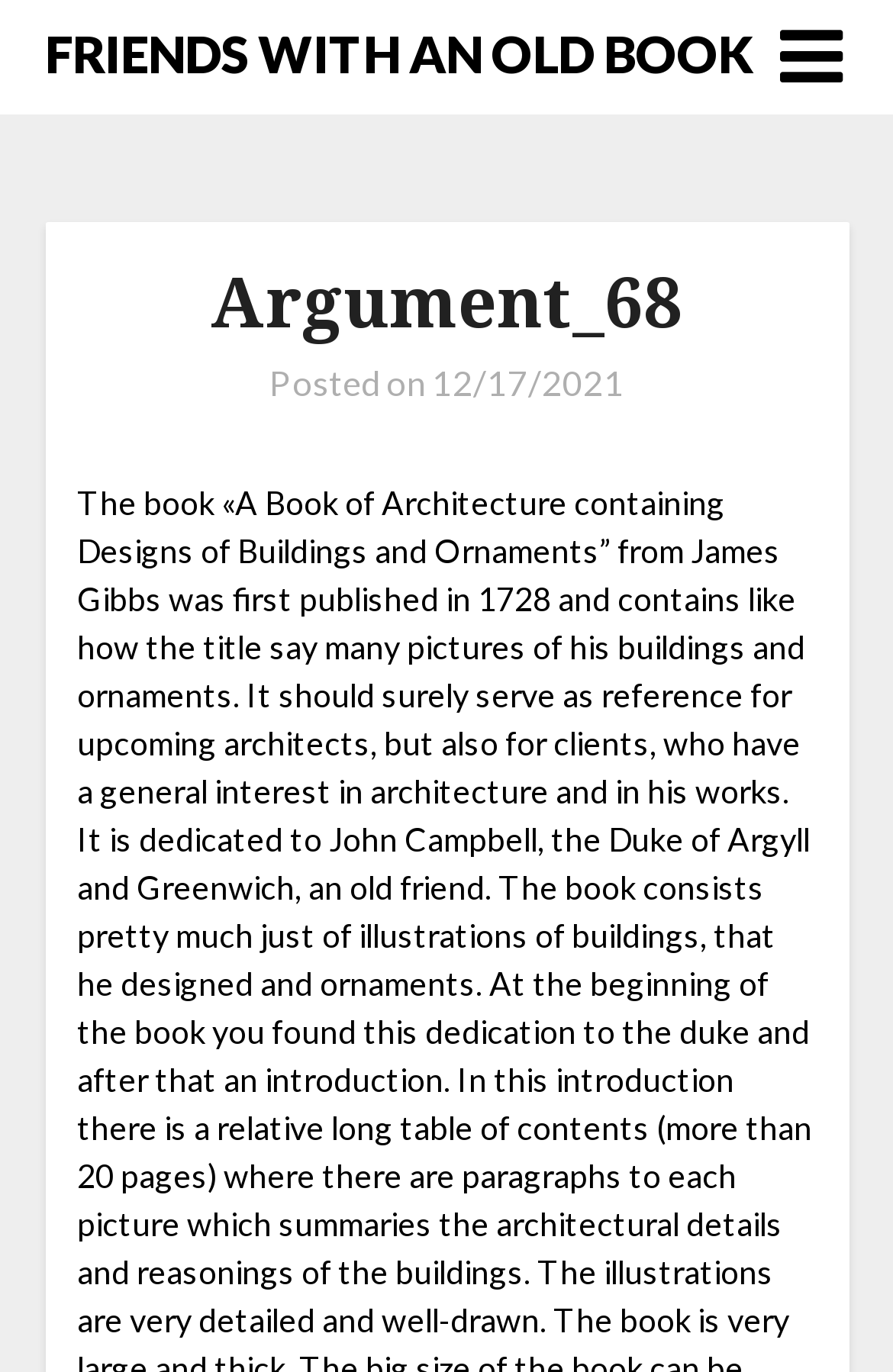Please give a short response to the question using one word or a phrase:
What is the type of the element with text 'Argument_68'?

heading